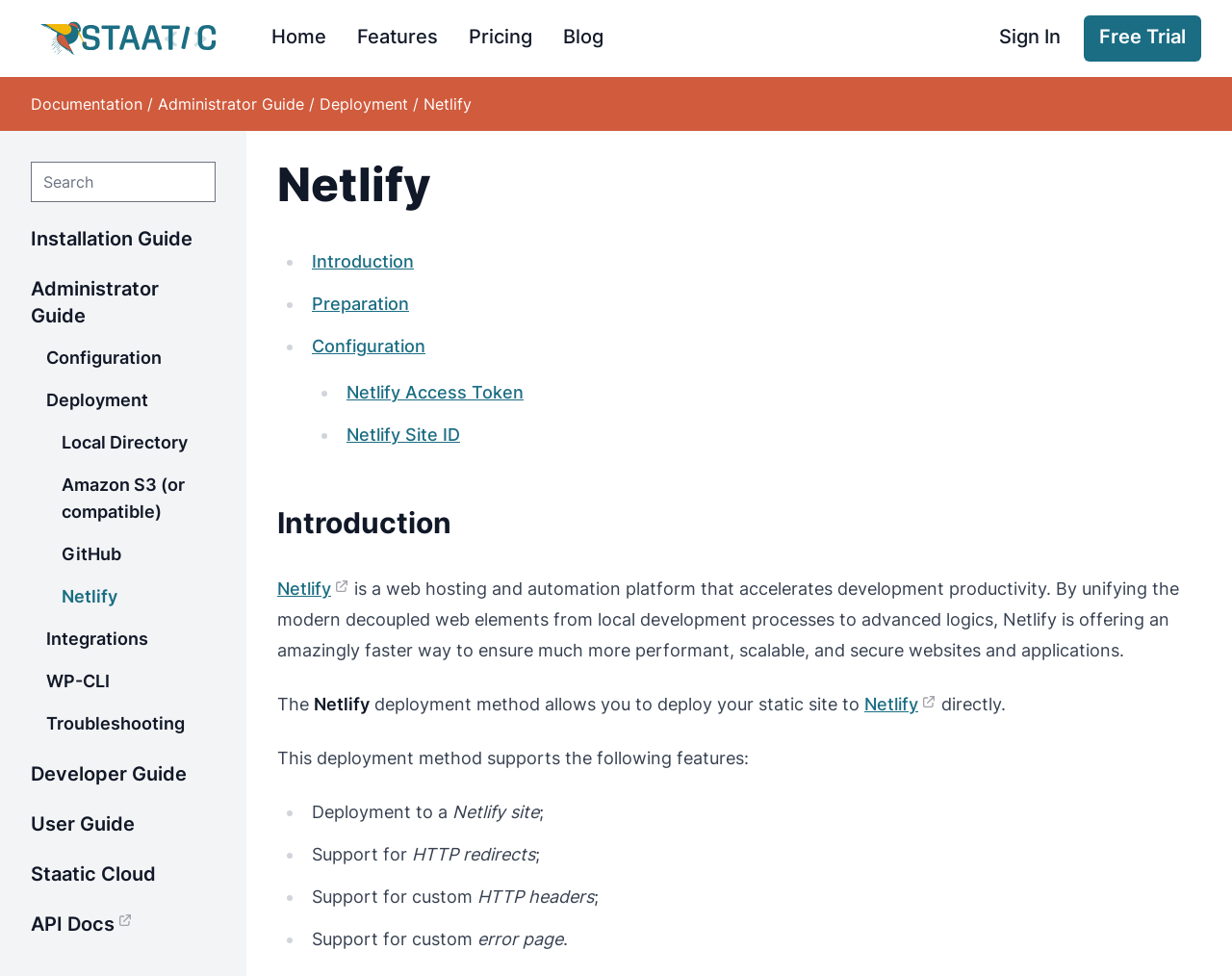Find the bounding box coordinates of the element to click in order to complete the given instruction: "Read the 'Introduction' section."

[0.225, 0.517, 0.975, 0.556]